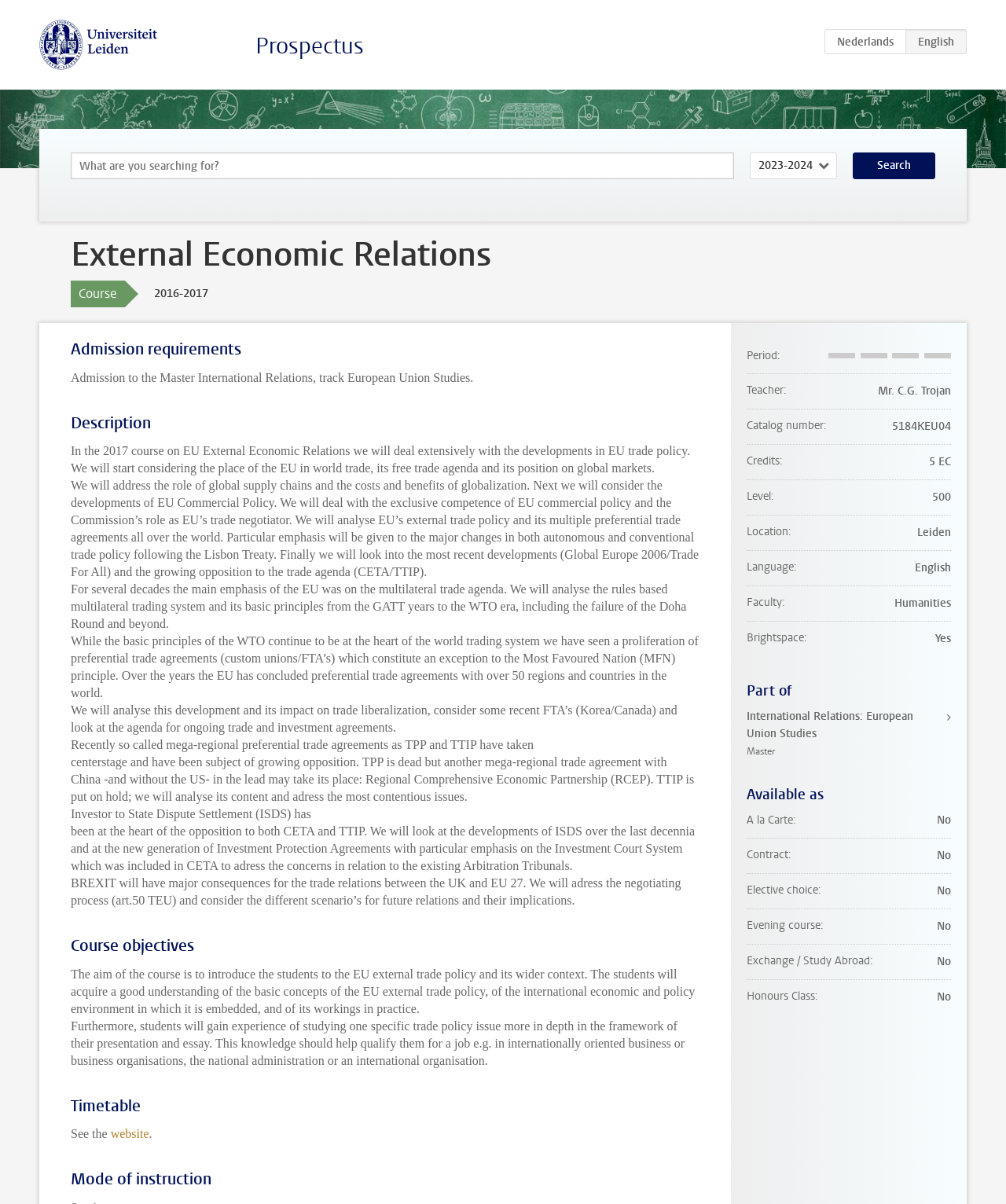Identify the first-level heading on the webpage and generate its text content.

External Economic Relations